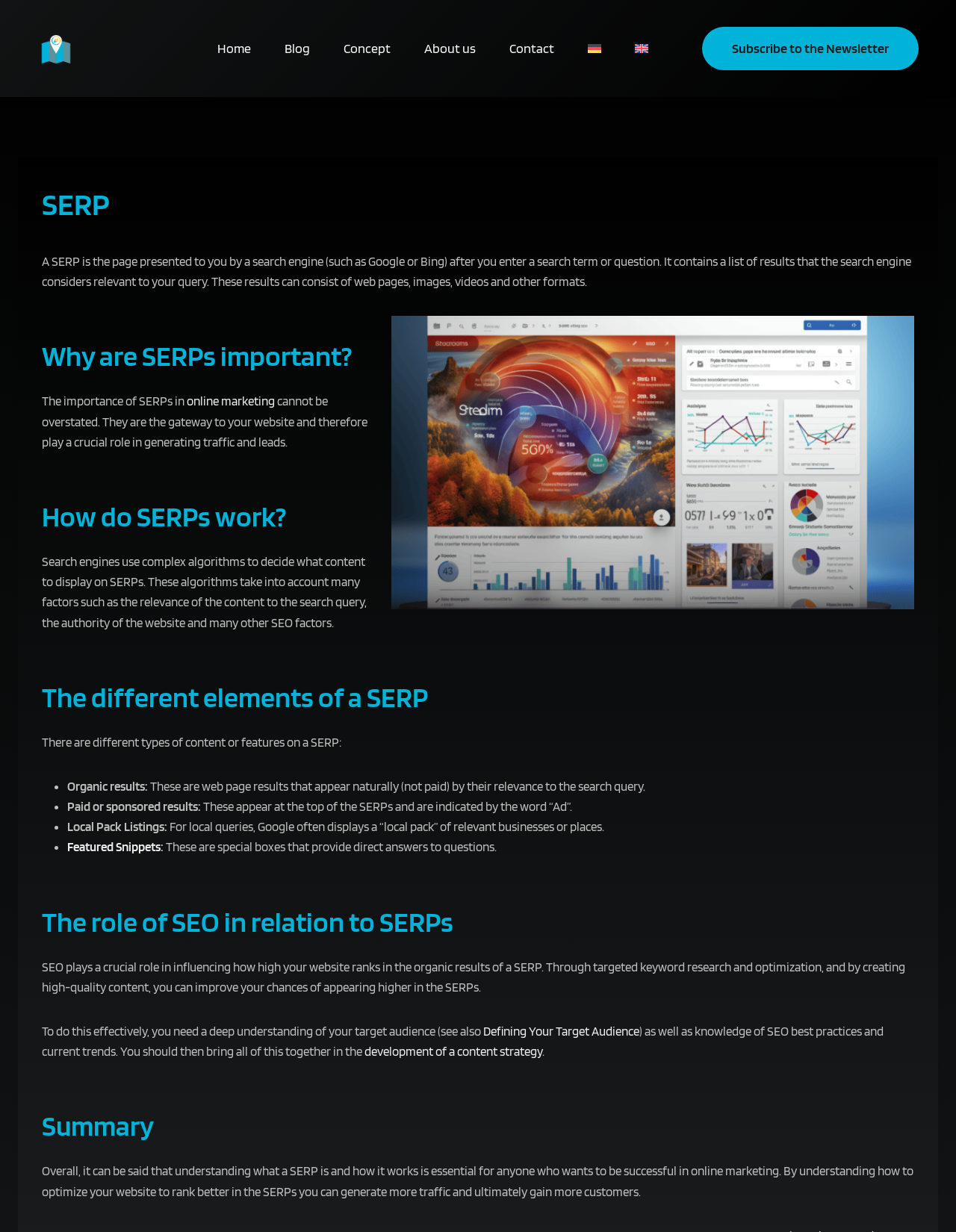Offer a detailed account of what is visible on the webpage.

This webpage is about the definition and importance of Search Engine Results Pages (SERPs). At the top, there is a navigation bar with links to "Home", "Blog", "Concept", "About us", "Contact", and language options "German" and "English". Below the navigation bar, there is a link to "Subscribe to the Newsletter".

The main content of the page is divided into sections, each with a heading. The first section explains what a SERP is, stating that it is a page presented by a search engine after a user enters a search term or question, and that it contains a list of results relevant to the query. There is an image related to SERP below this section.

The next section discusses the importance of SERPs in online marketing, highlighting their role in generating traffic and leads. The following section explains how SERPs work, describing the algorithms used by search engines to decide what content to display.

The page then breaks down the different elements of a SERP, including organic results, paid or sponsored results, local pack listings, and featured snippets. Each of these elements is explained in detail, with bullet points and short paragraphs.

The final sections of the page discuss the role of SEO in relation to SERPs, emphasizing the importance of understanding how to optimize a website to rank better in search engine results. The page concludes with a summary, reiterating the importance of understanding SERPs for success in online marketing.

At the very bottom of the page, there is a "Scroll to top" button.